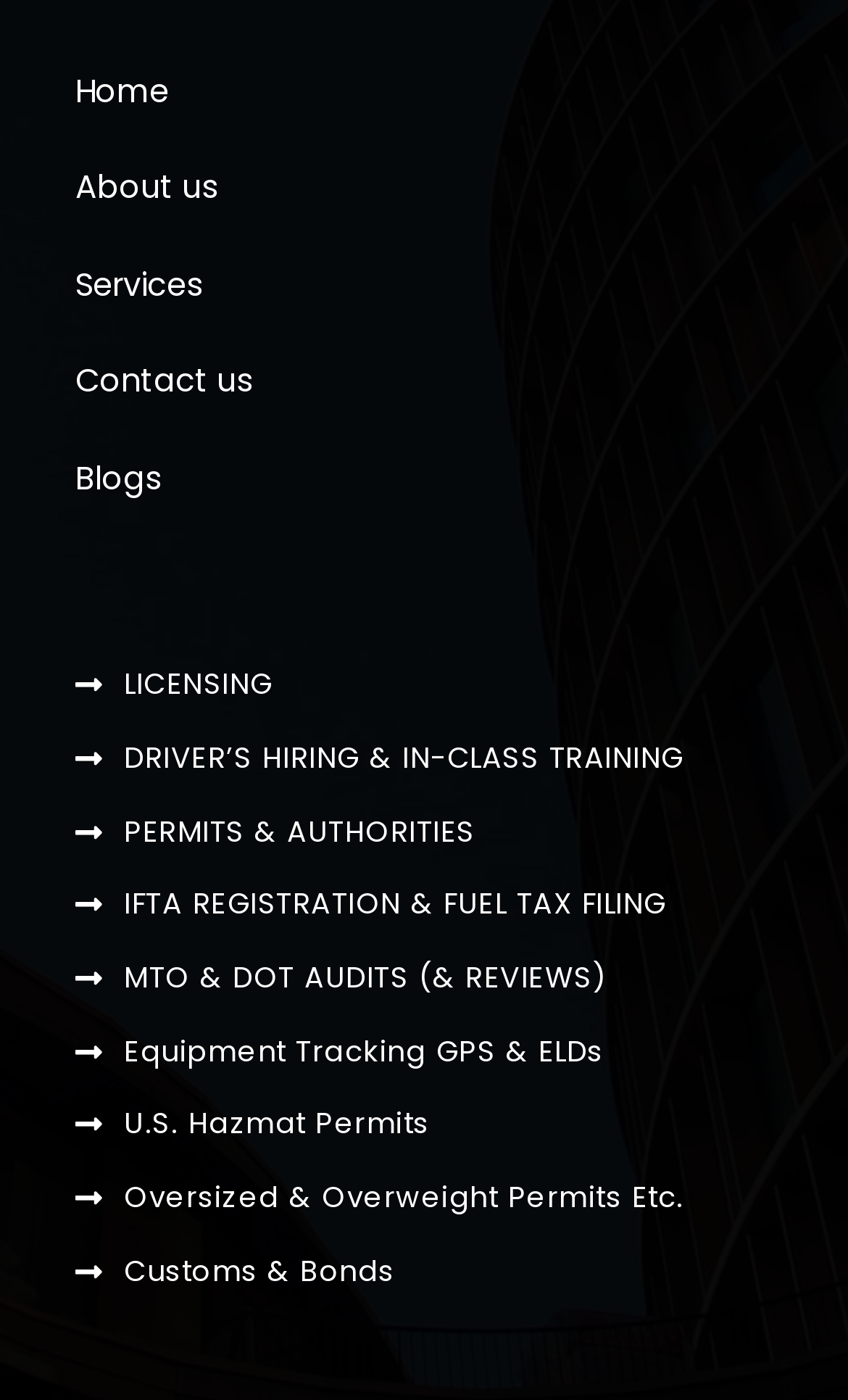How many services are related to permits? Look at the image and give a one-word or short phrase answer.

4